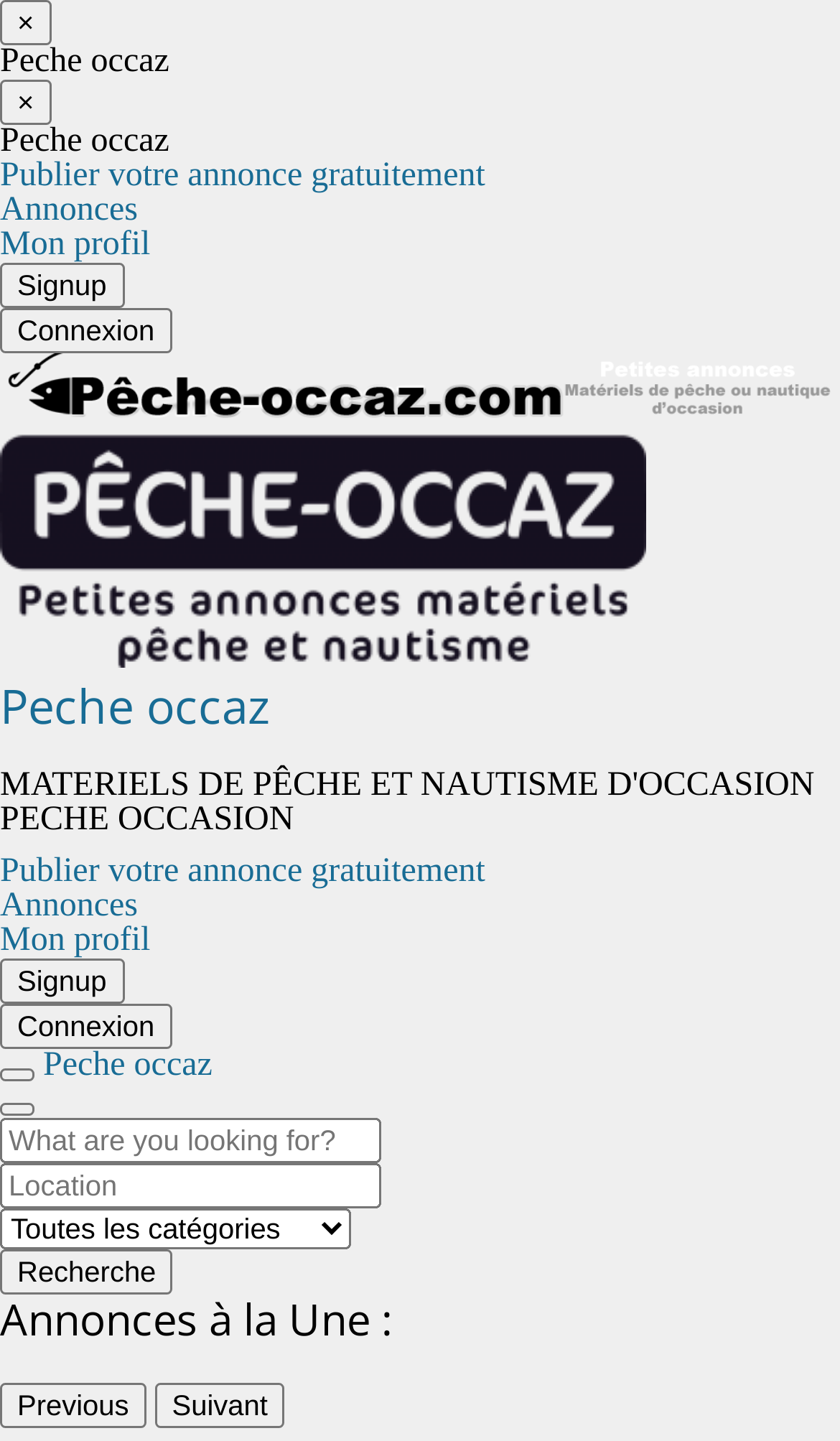Based on the visual content of the image, answer the question thoroughly: How many navigation buttons are available for the ad listings?

The webpage has two navigation buttons, 'Previous' and 'Next', which can be used to navigate through the list of advertisements.